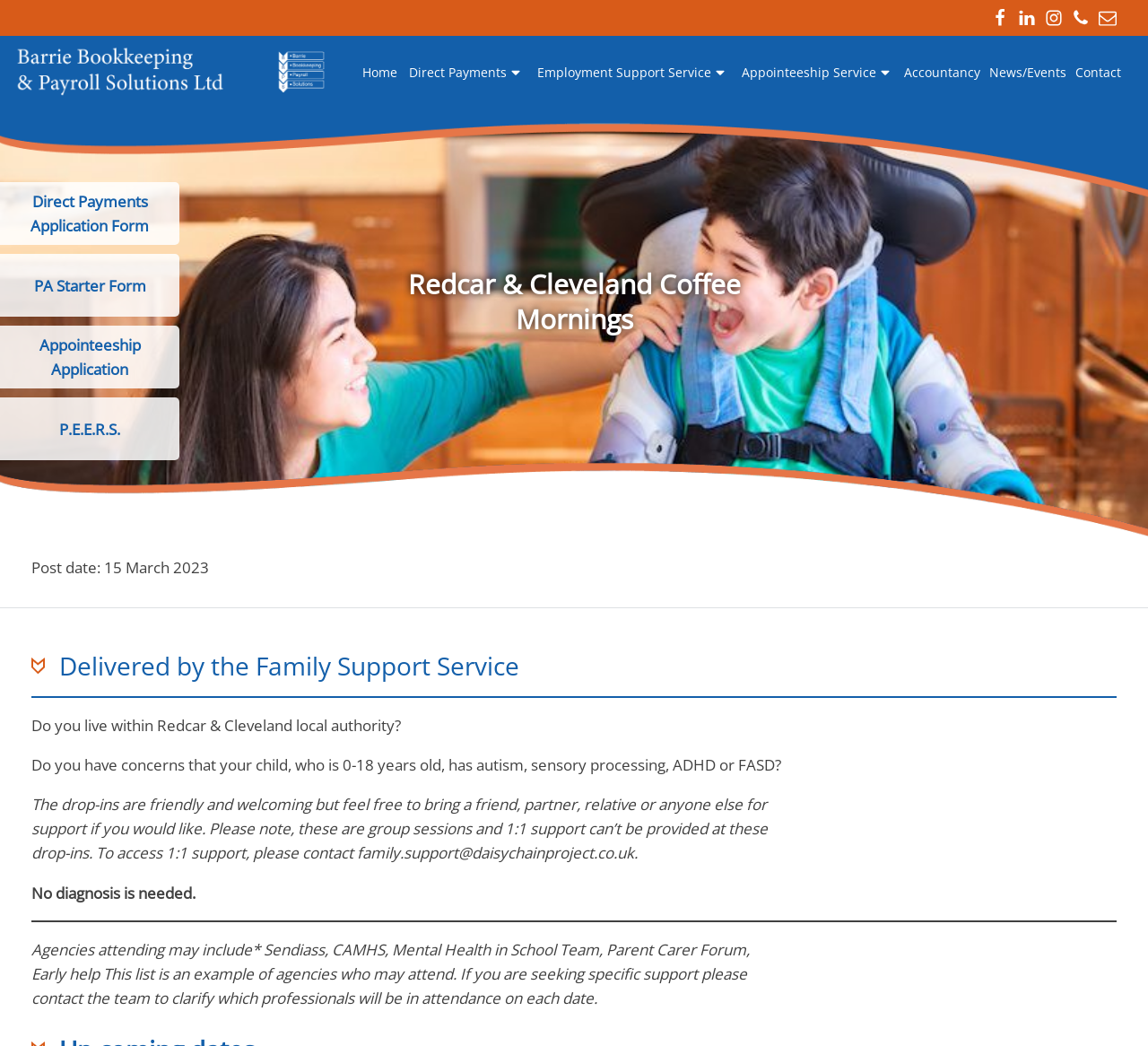Can you specify the bounding box coordinates for the region that should be clicked to fulfill this instruction: "Click the 'Contact' link".

[0.933, 0.056, 0.98, 0.084]